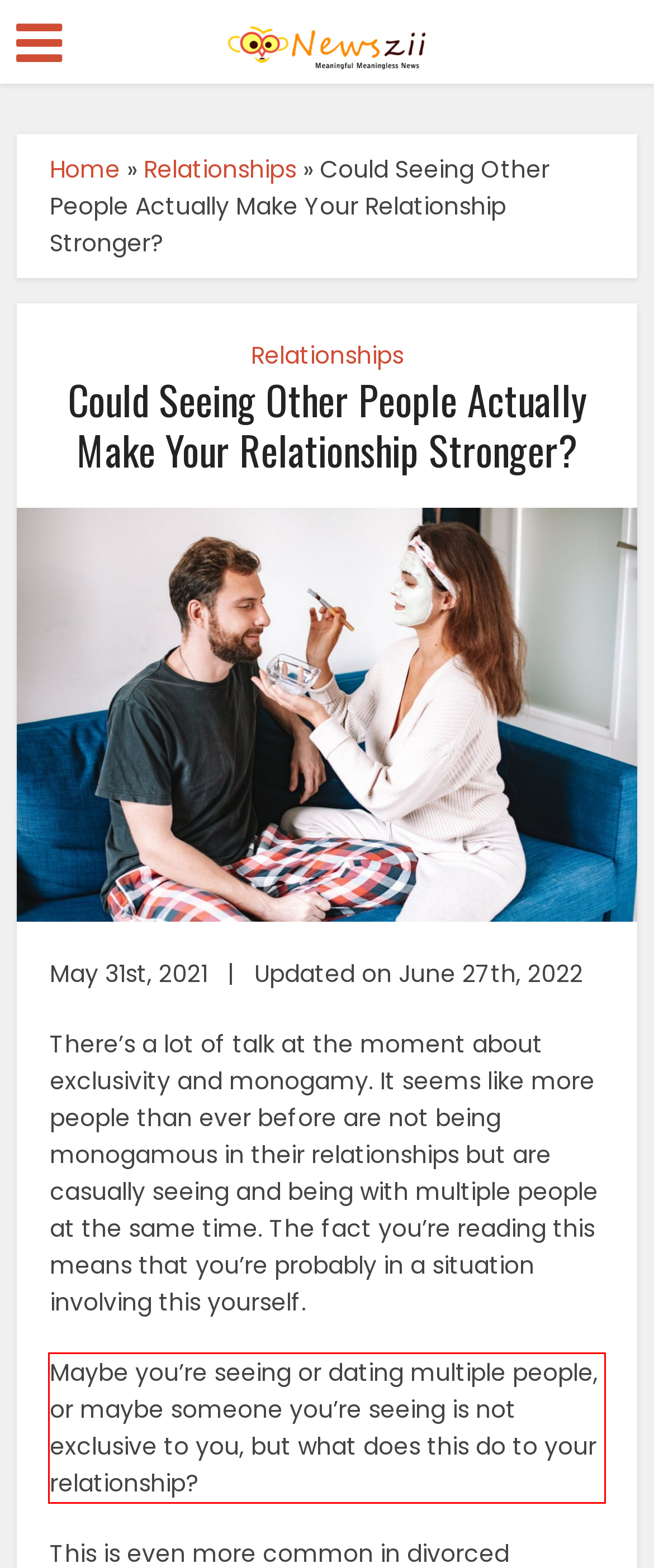Observe the screenshot of the webpage that includes a red rectangle bounding box. Conduct OCR on the content inside this red bounding box and generate the text.

Maybe you’re seeing or dating multiple people, or maybe someone you’re seeing is not exclusive to you, but what does this do to your relationship?